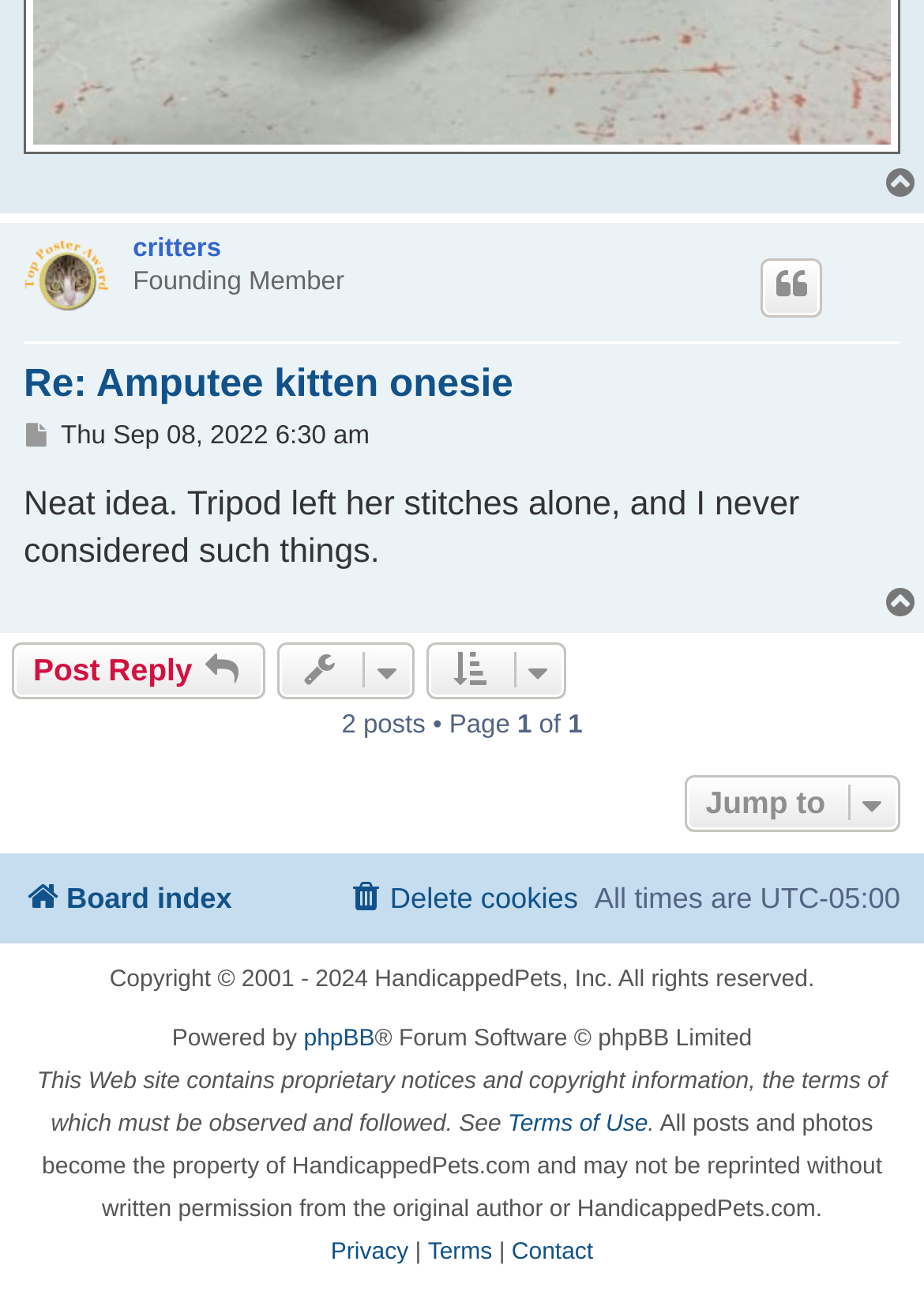Please find the bounding box coordinates of the element's region to be clicked to carry out this instruction: "View topic tools".

[0.3, 0.494, 0.45, 0.538]